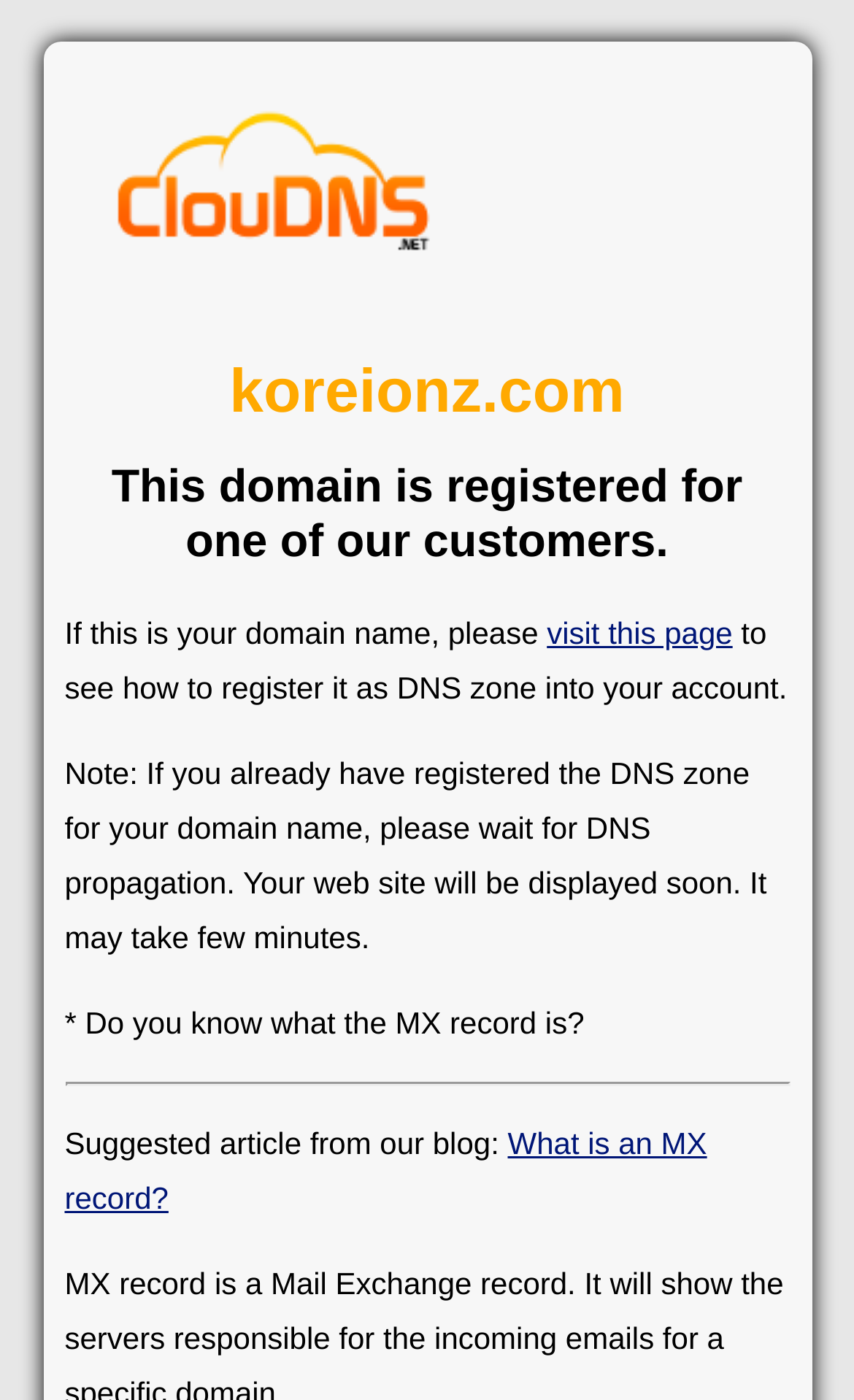Predict the bounding box for the UI component with the following description: "visit this page".

[0.64, 0.439, 0.858, 0.464]